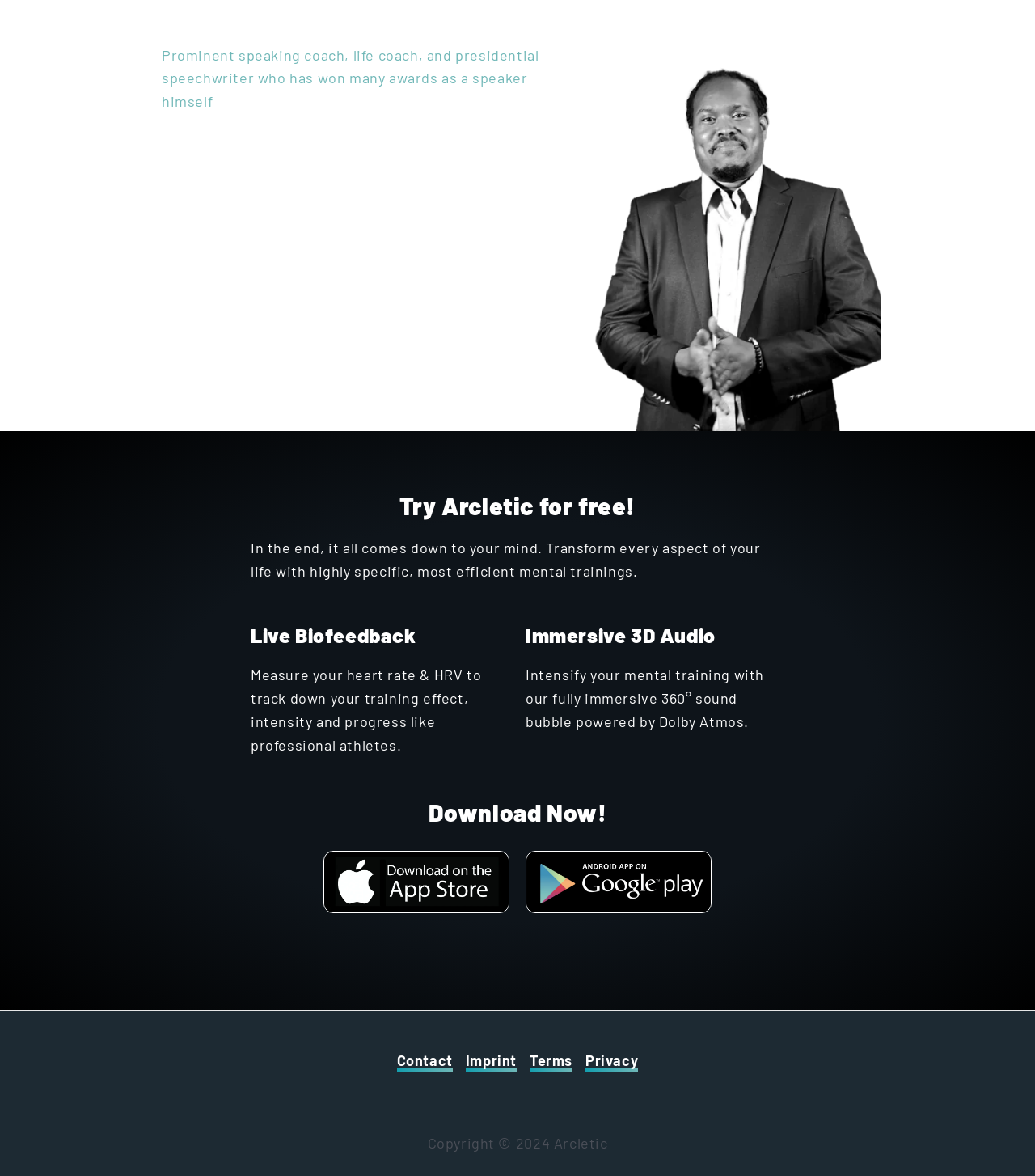What is Ronald Rotich's profession?
Please answer the question with as much detail as possible using the screenshot.

Based on the static text elements, Ronald Rotich is described as a prominent speaking coach, life coach, and presidential speechwriter who has won many awards as a speaker himself.